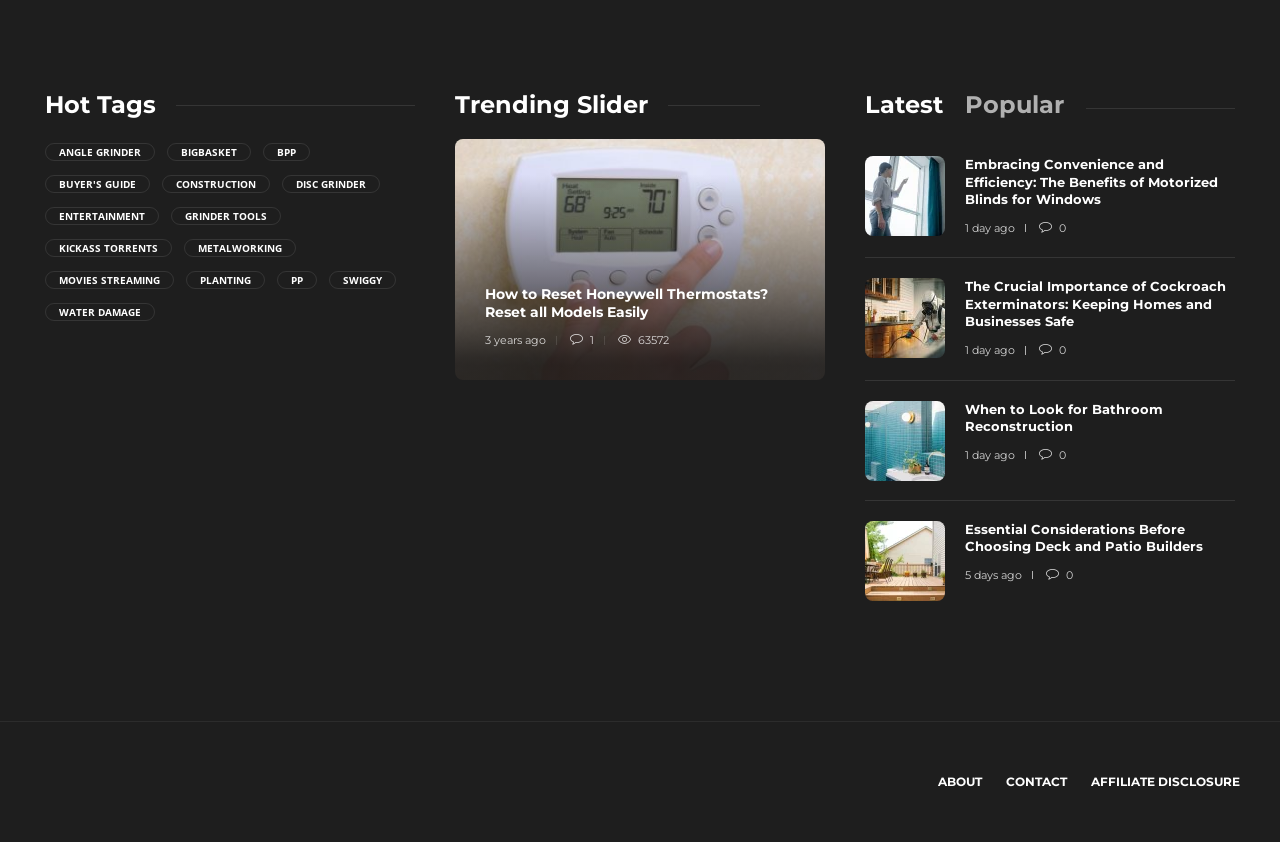Could you specify the bounding box coordinates for the clickable section to complete the following instruction: "Click on Angle Grinder"?

[0.035, 0.17, 0.121, 0.191]